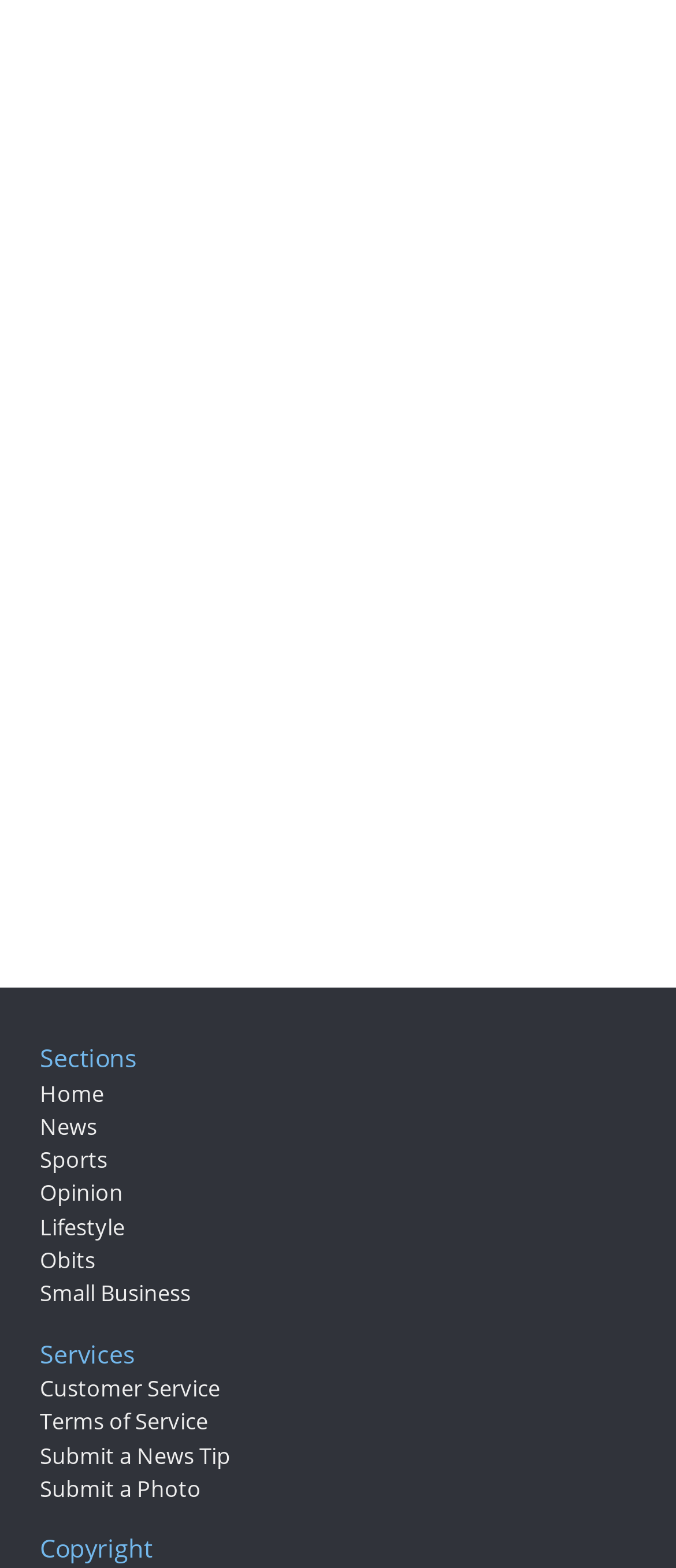What is the copyright information of the website?
Look at the image and respond with a one-word or short phrase answer.

Copyright information